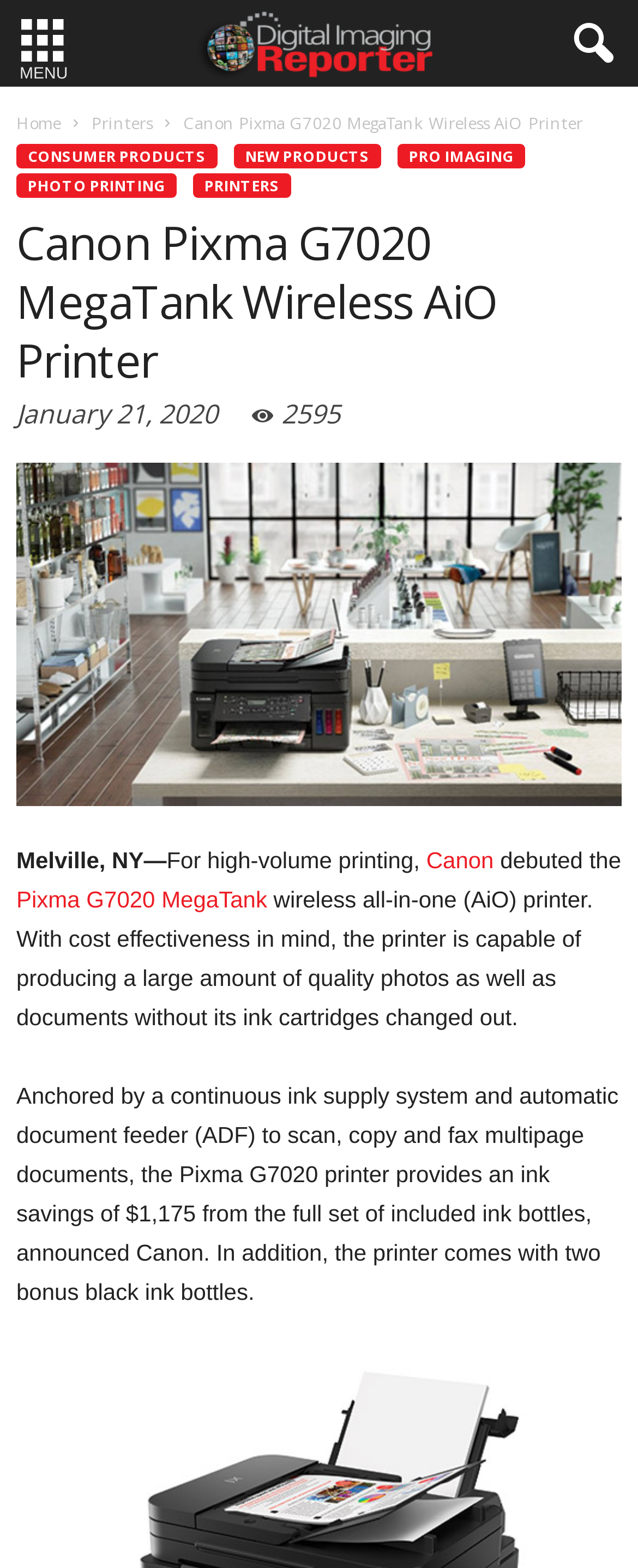What is the benefit of the printer's ink supply system?
Your answer should be a single word or phrase derived from the screenshot.

Ink savings of $1,175